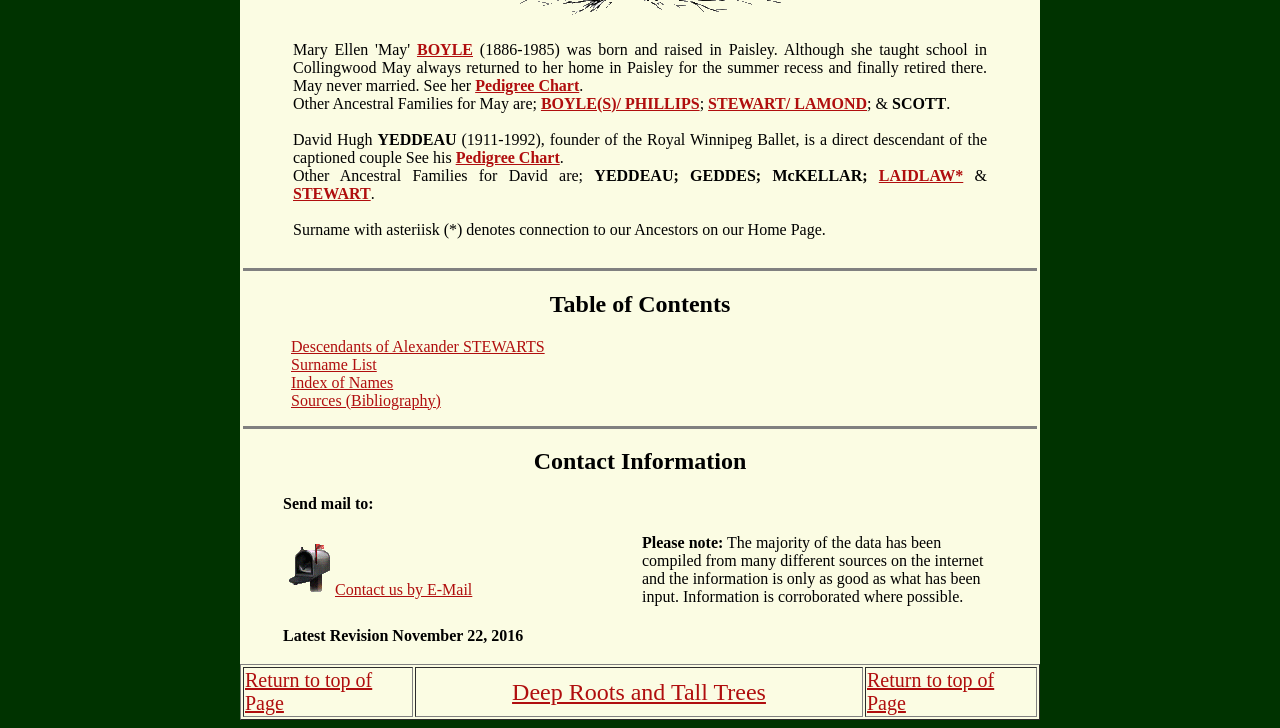Please reply to the following question with a single word or a short phrase:
What is the purpose of the 'Table of Contents' section?

To provide links to different sections